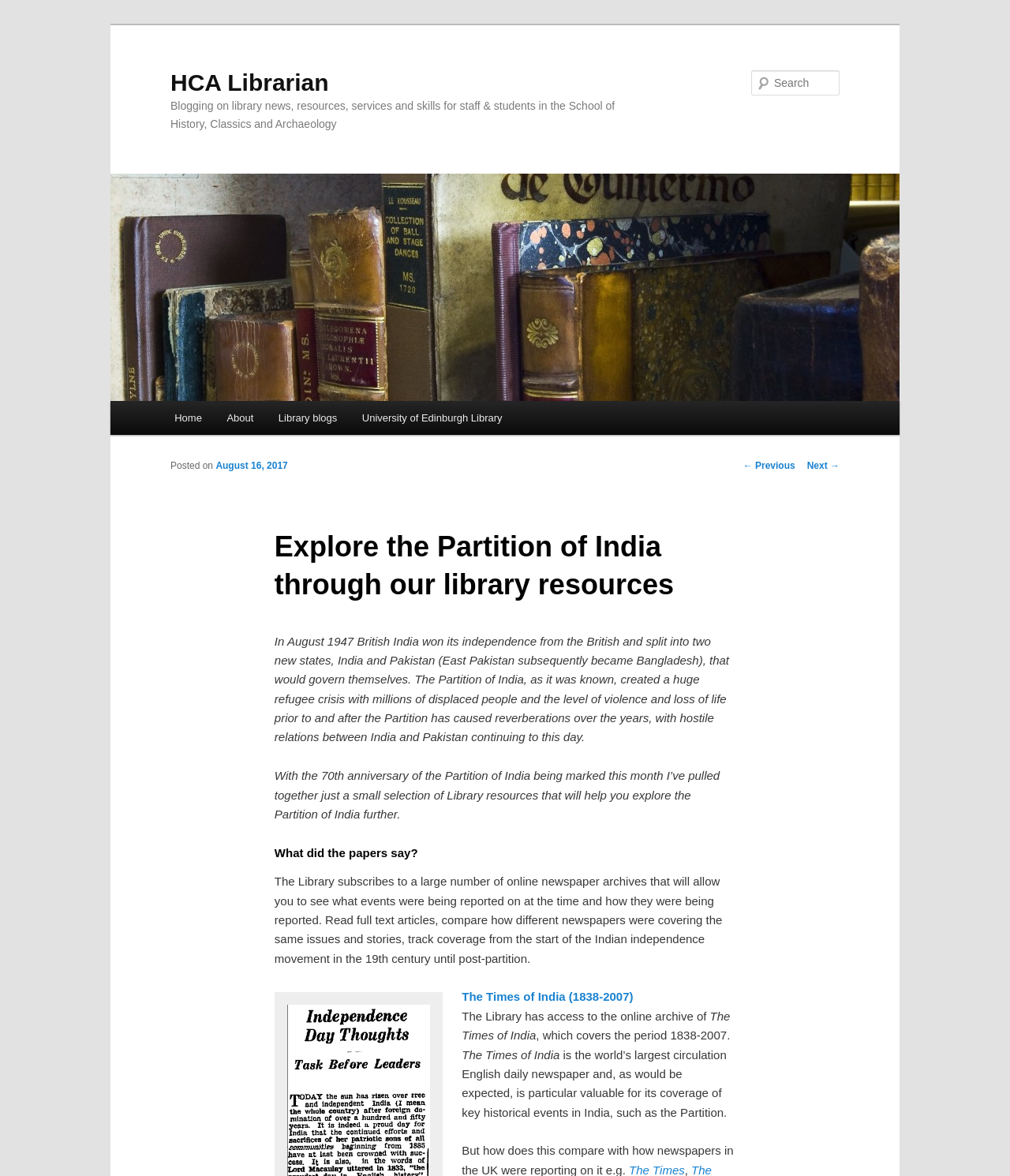Locate the bounding box of the UI element based on this description: "About". Provide four float numbers between 0 and 1 as [left, top, right, bottom].

[0.212, 0.341, 0.263, 0.37]